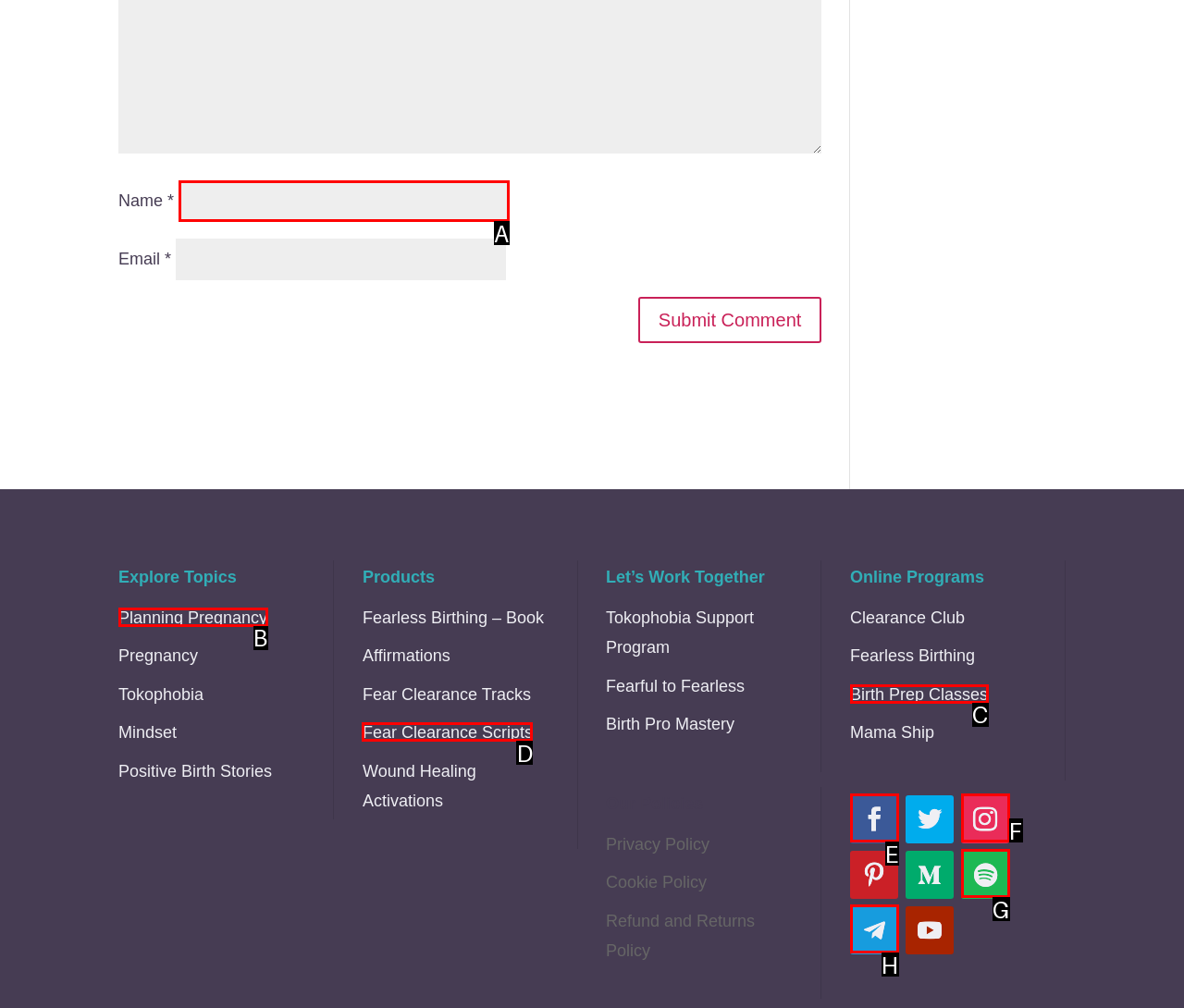Given the task: Enter your name, indicate which boxed UI element should be clicked. Provide your answer using the letter associated with the correct choice.

A